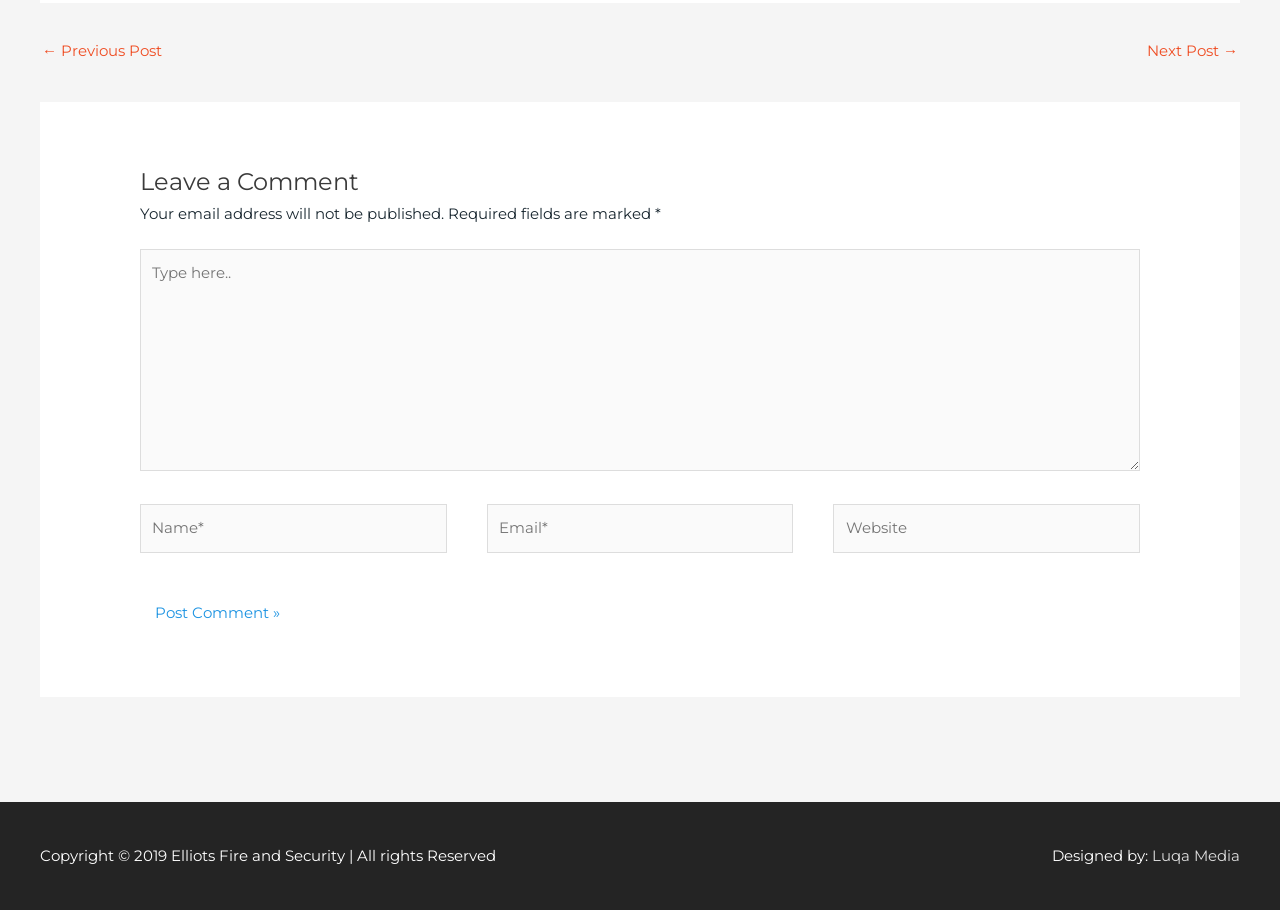Please identify the bounding box coordinates of the element on the webpage that should be clicked to follow this instruction: "View Plan Your Visit". The bounding box coordinates should be given as four float numbers between 0 and 1, formatted as [left, top, right, bottom].

None